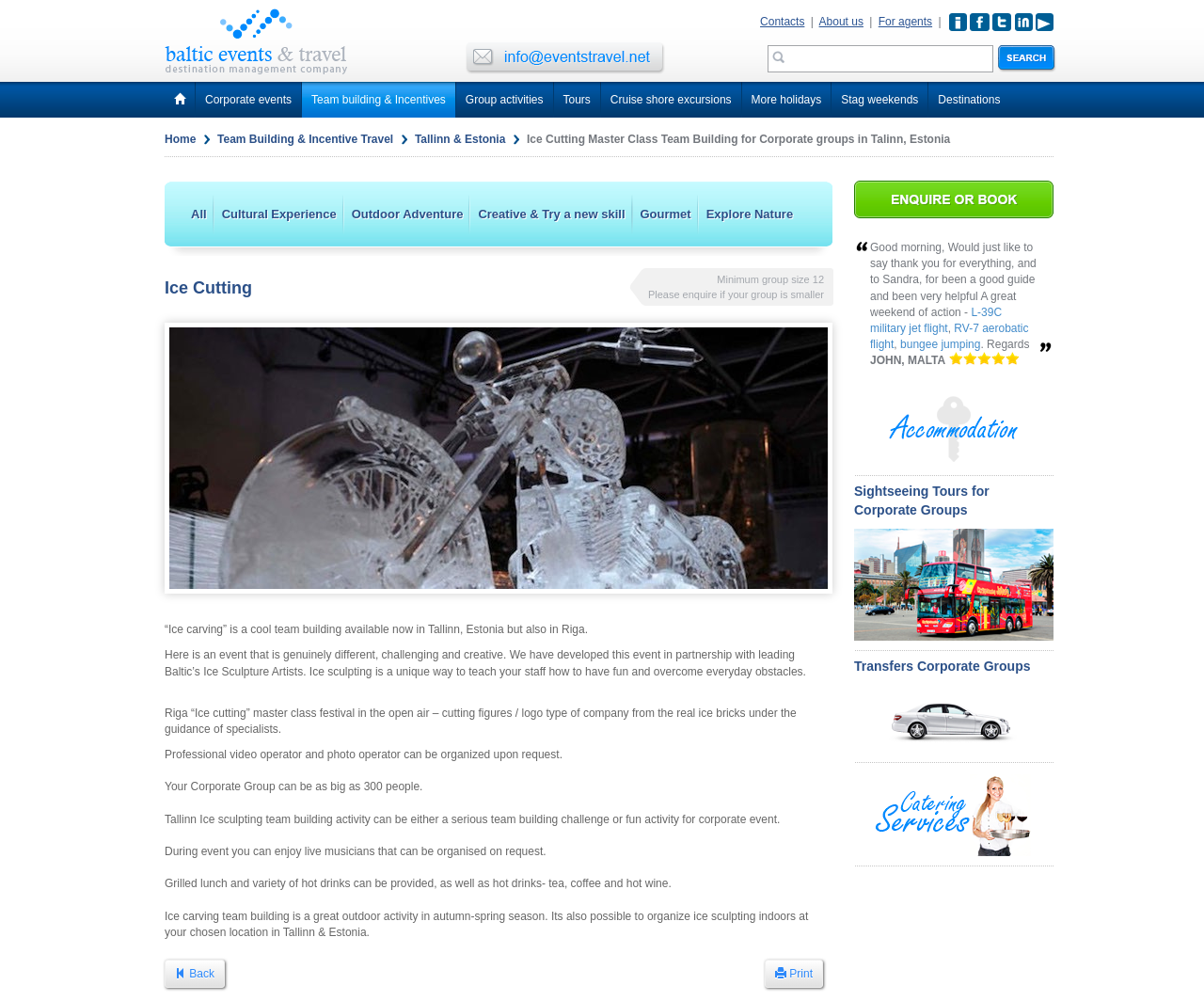Determine the bounding box coordinates of the region to click in order to accomplish the following instruction: "Click the 'Corporate events' link". Provide the coordinates as four float numbers between 0 and 1, specifically [left, top, right, bottom].

[0.162, 0.082, 0.251, 0.117]